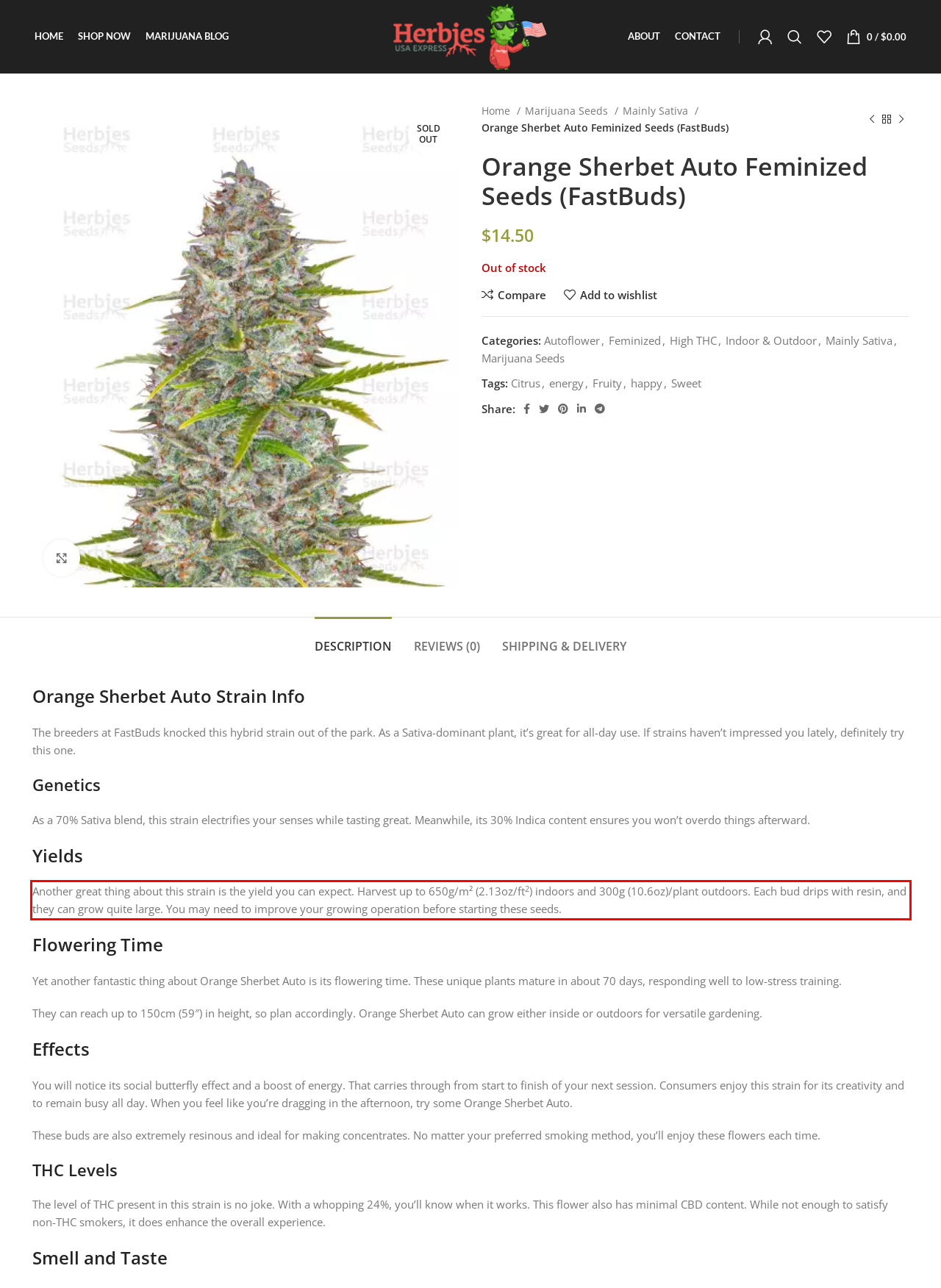With the provided screenshot of a webpage, locate the red bounding box and perform OCR to extract the text content inside it.

Another great thing about this strain is the yield you can expect. Harvest up to 650g/m² (2.13oz/ft2) indoors and 300g (10.6oz)/plant outdoors. Each bud drips with resin, and they can grow quite large. You may need to improve your growing operation before starting these seeds.